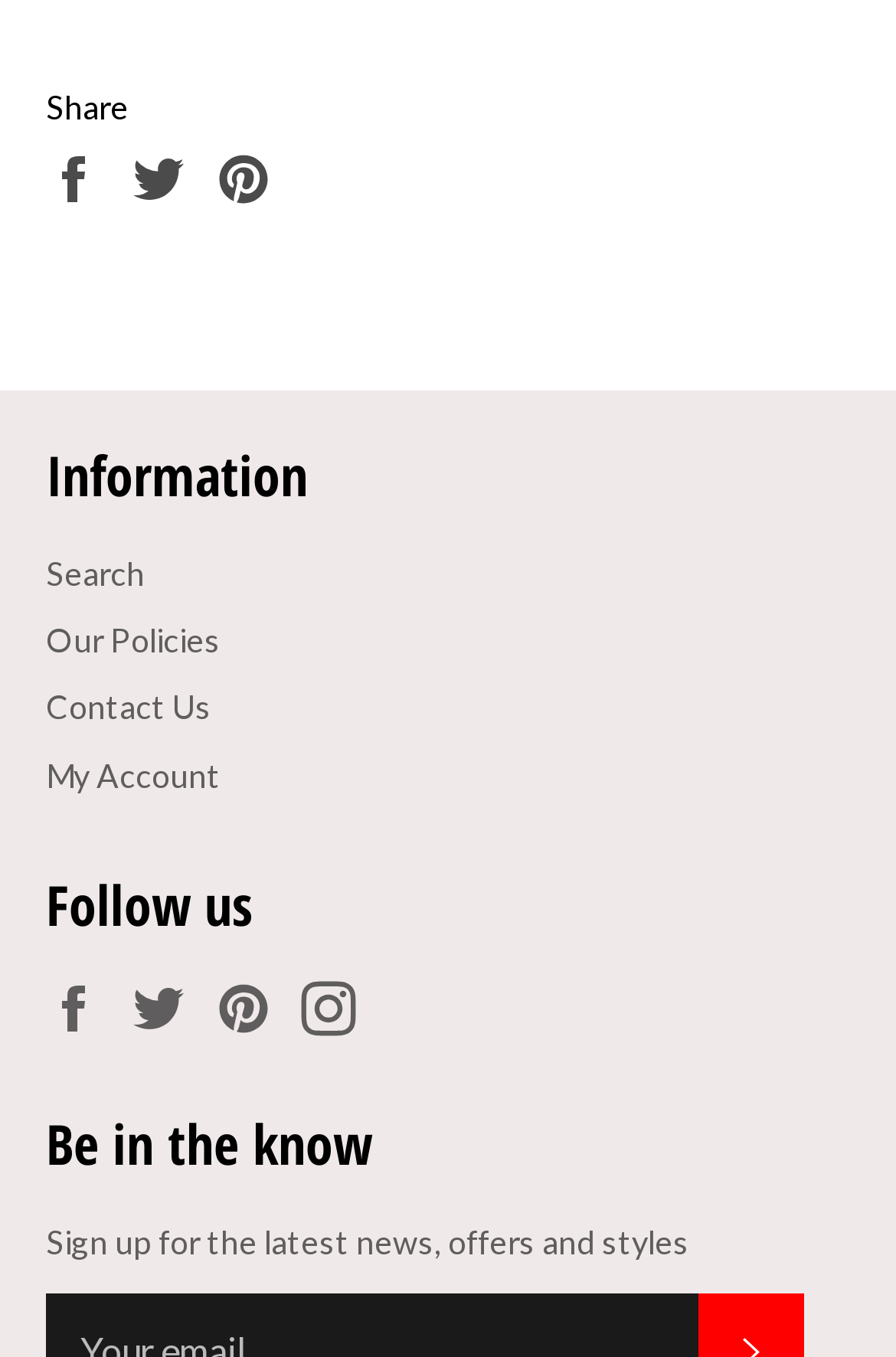How many links are there in the 'Information' section?
Refer to the image and provide a concise answer in one word or phrase.

4